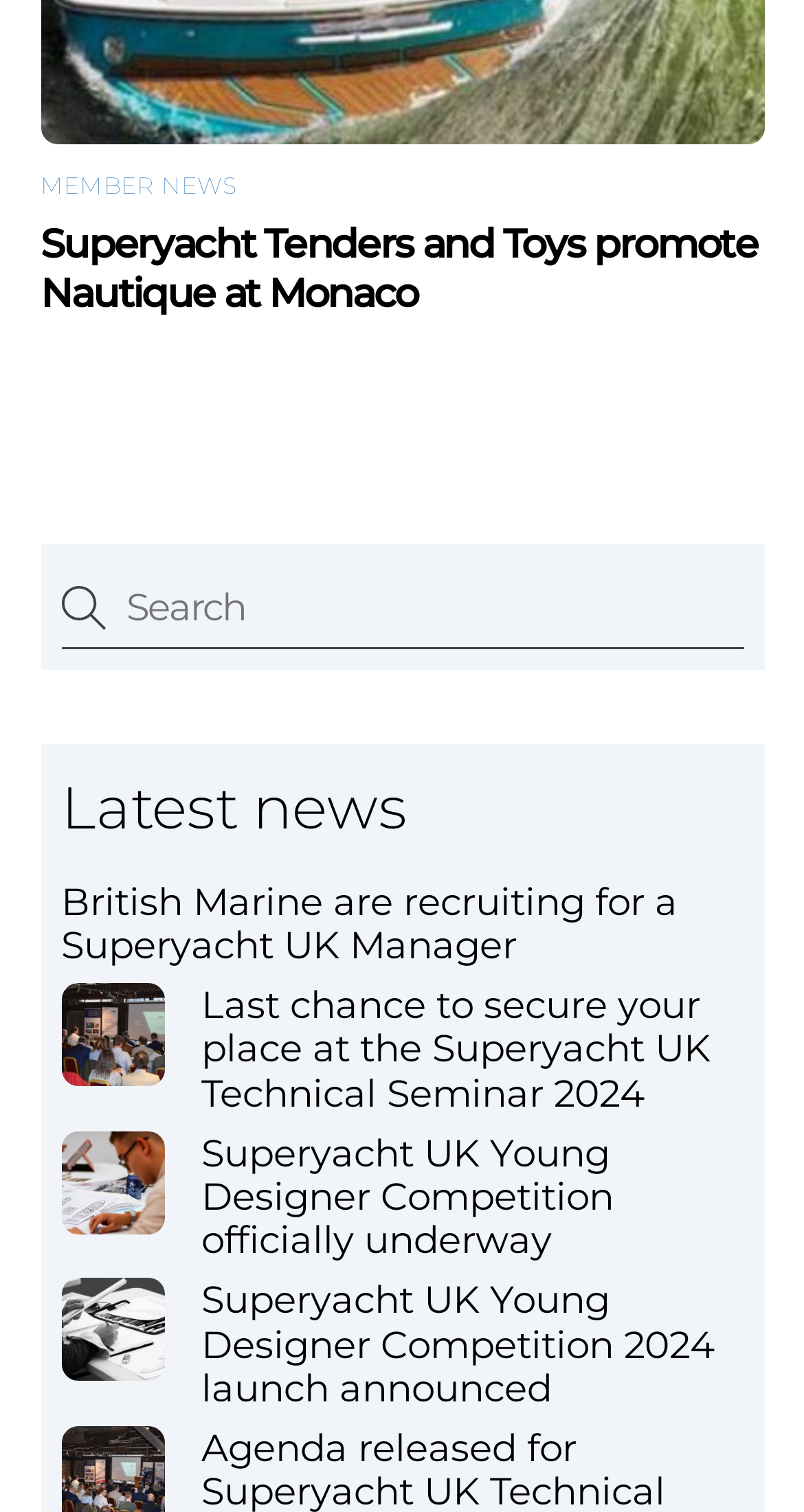What is the topic of the latest news article?
Please answer the question as detailed as possible.

The answer can be found by looking at the link element with the latest news article title, which is 'Superyacht UK Young Designer Competition 2024 launch announced'.